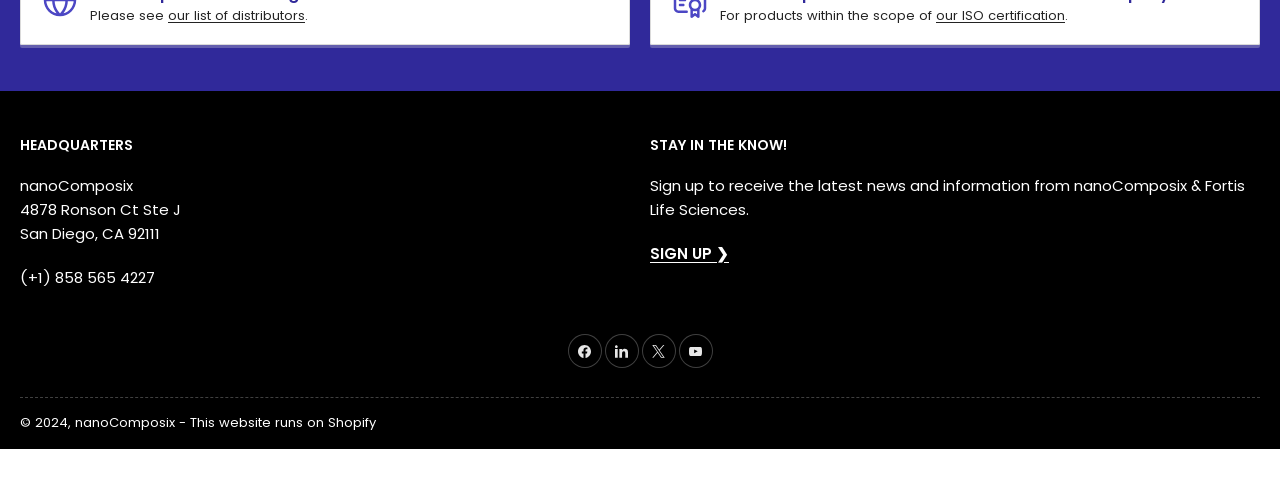Please specify the bounding box coordinates of the clickable section necessary to execute the following command: "Sign up to receive the latest news".

[0.508, 0.577, 0.57, 0.62]